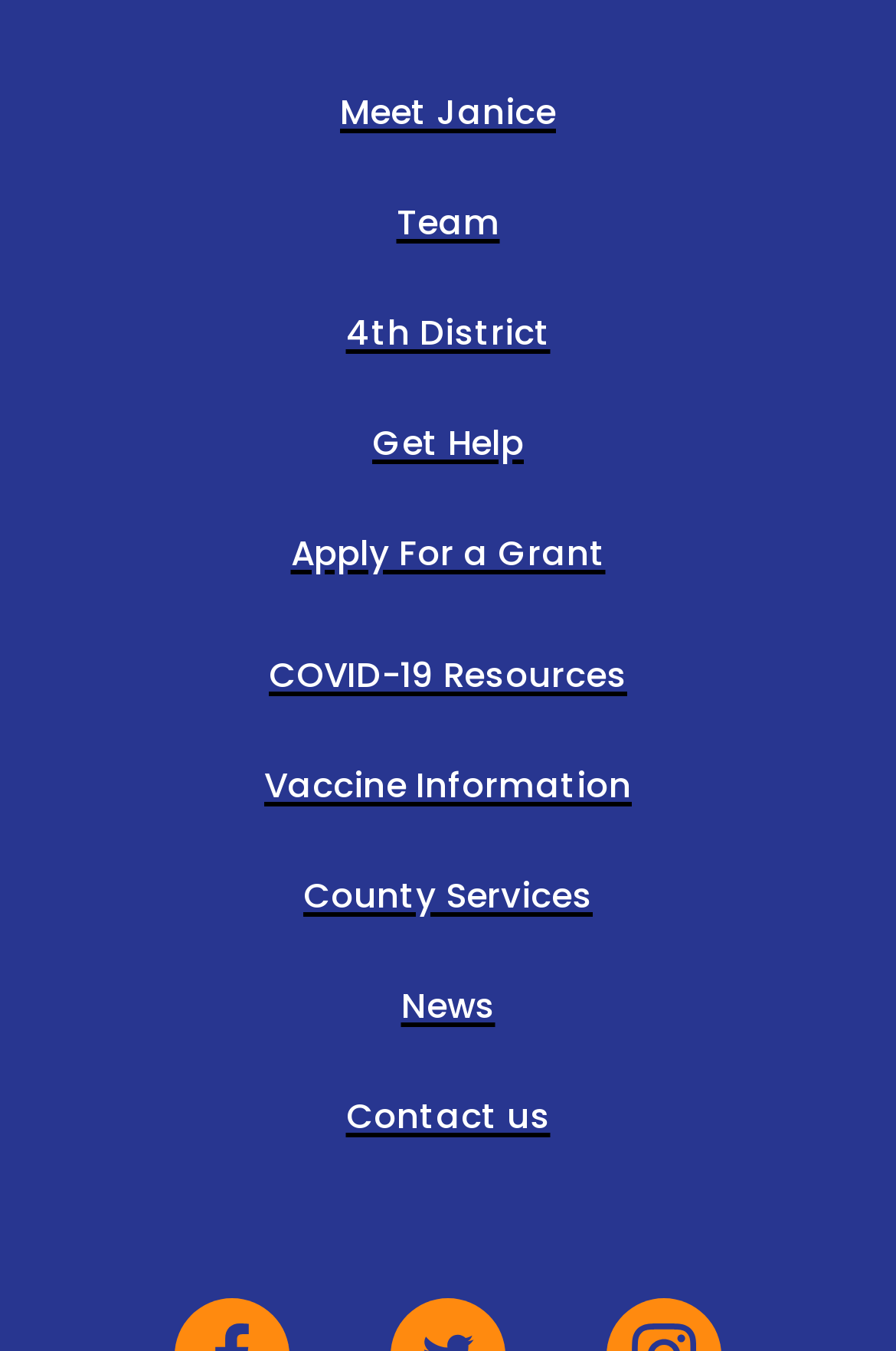What type of services are offered by the county?
Please answer the question as detailed as possible based on the image.

I found a link labeled 'County Services', which suggests that the county offers various services to its residents or visitors.